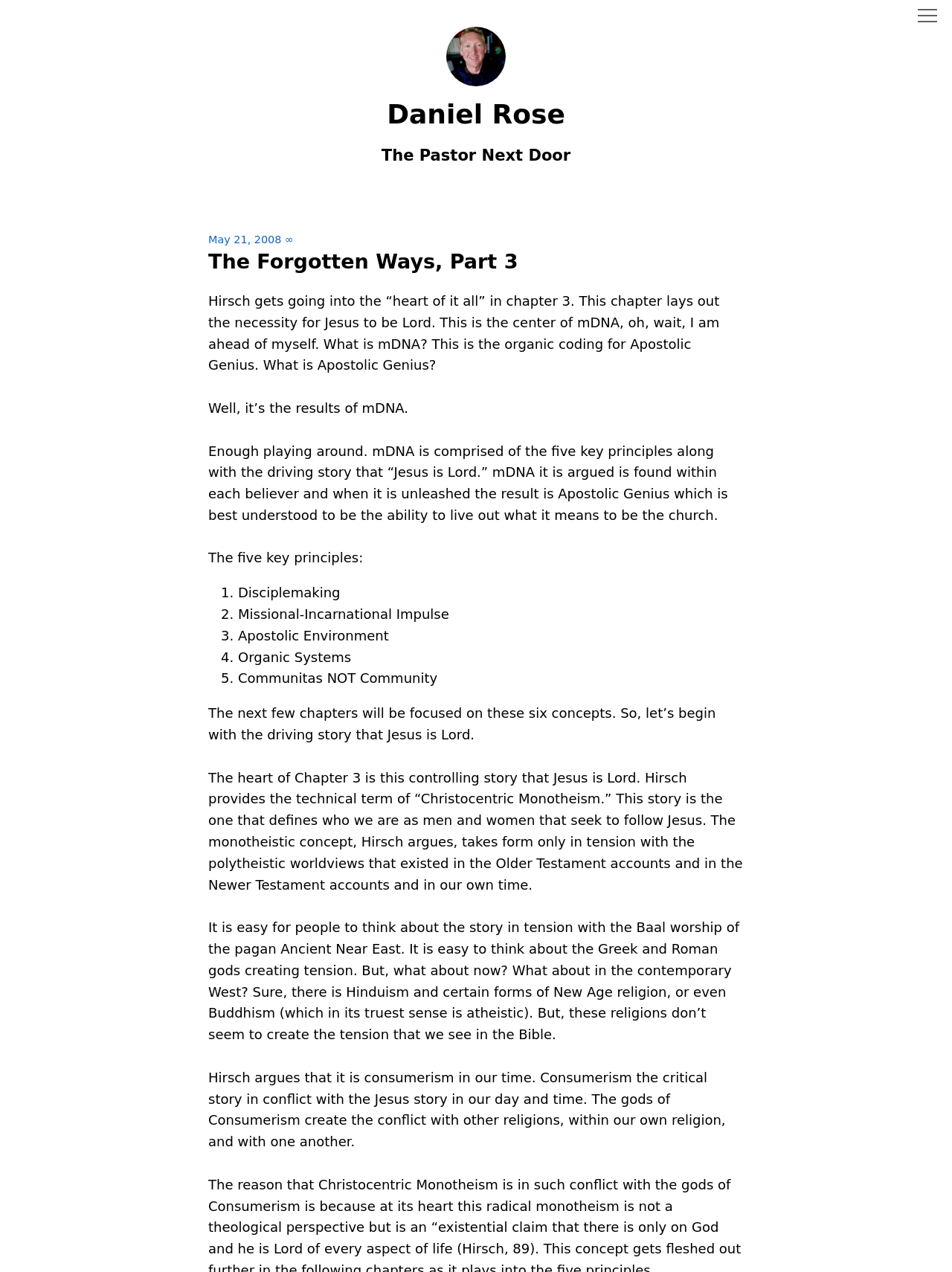Based on the element description May 21, 2008 ∞, identify the bounding box coordinates for the UI element. The coordinates should be in the format (top-left x, top-left y, bottom-right x, bottom-right y) and within the 0 to 1 range.

[0.219, 0.184, 0.309, 0.193]